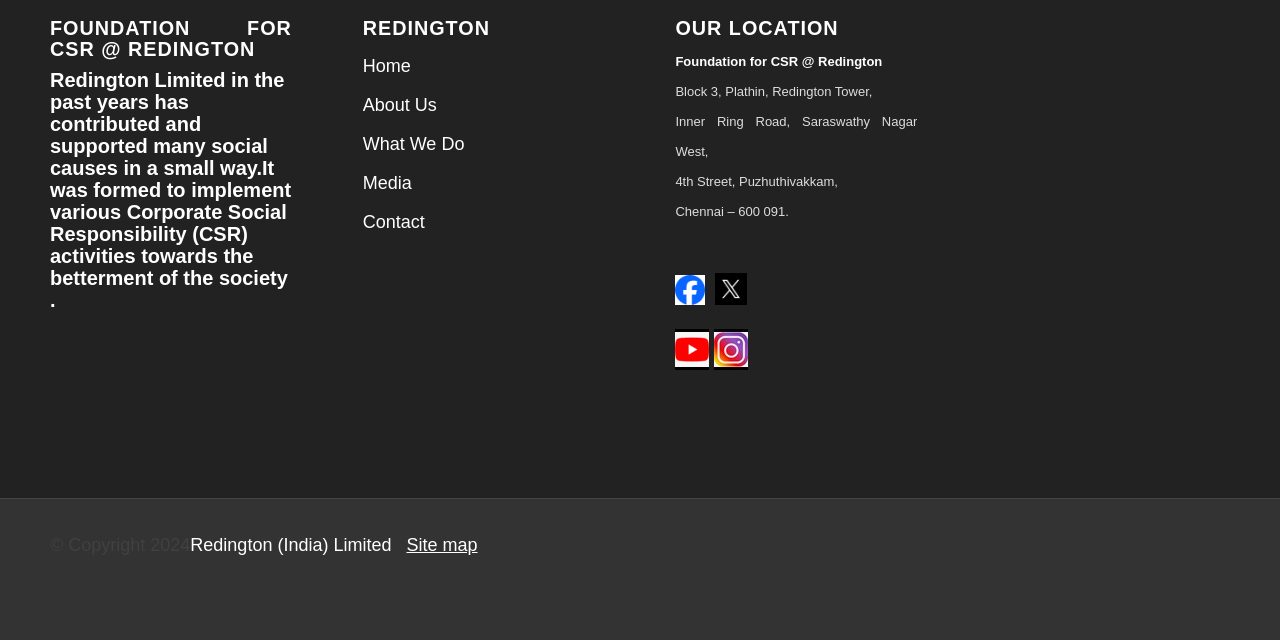Given the description: "Media", determine the bounding box coordinates of the UI element. The coordinates should be formatted as four float numbers between 0 and 1, [left, top, right, bottom].

[0.283, 0.257, 0.472, 0.318]